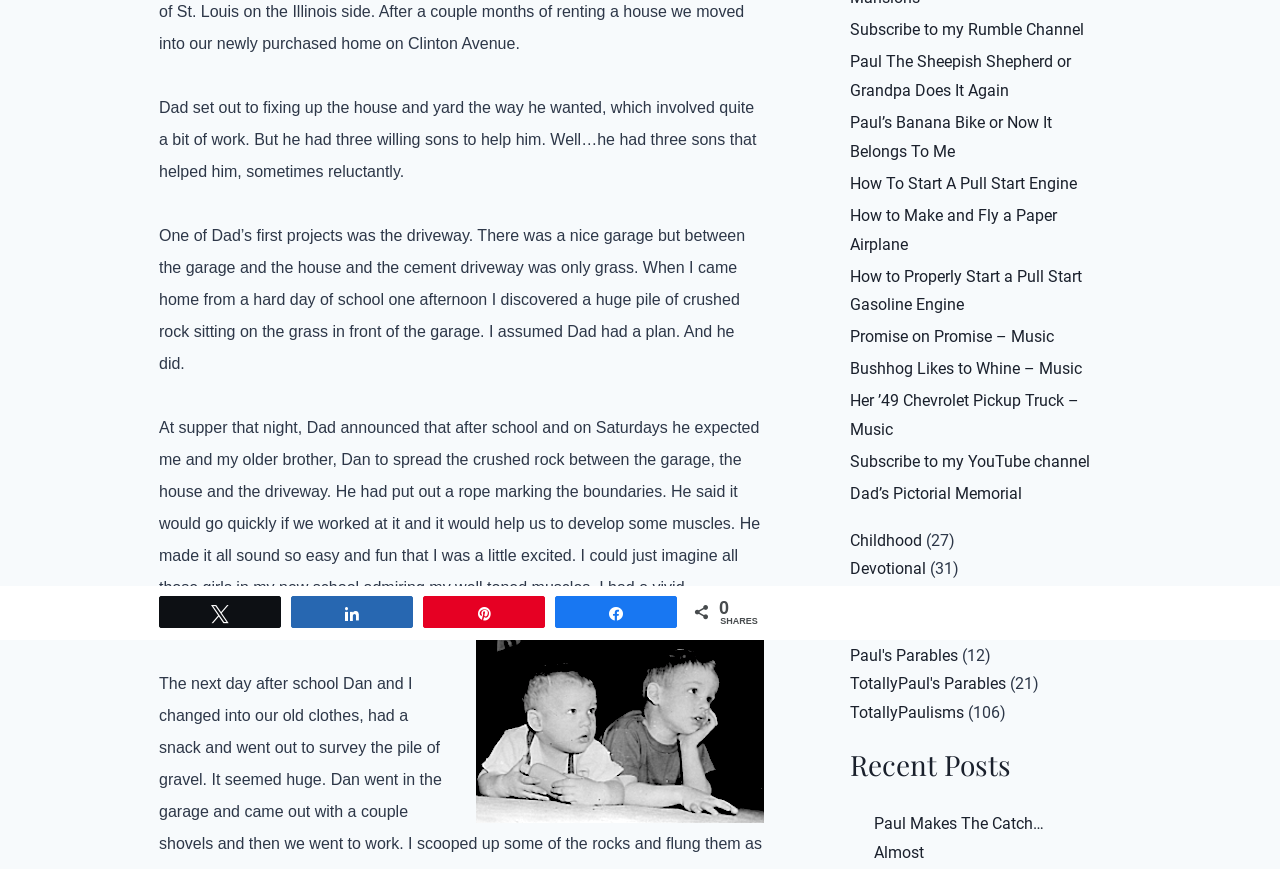Determine the bounding box coordinates for the HTML element described here: "Paul Makes The Catch…Almost".

[0.683, 0.937, 0.816, 0.992]